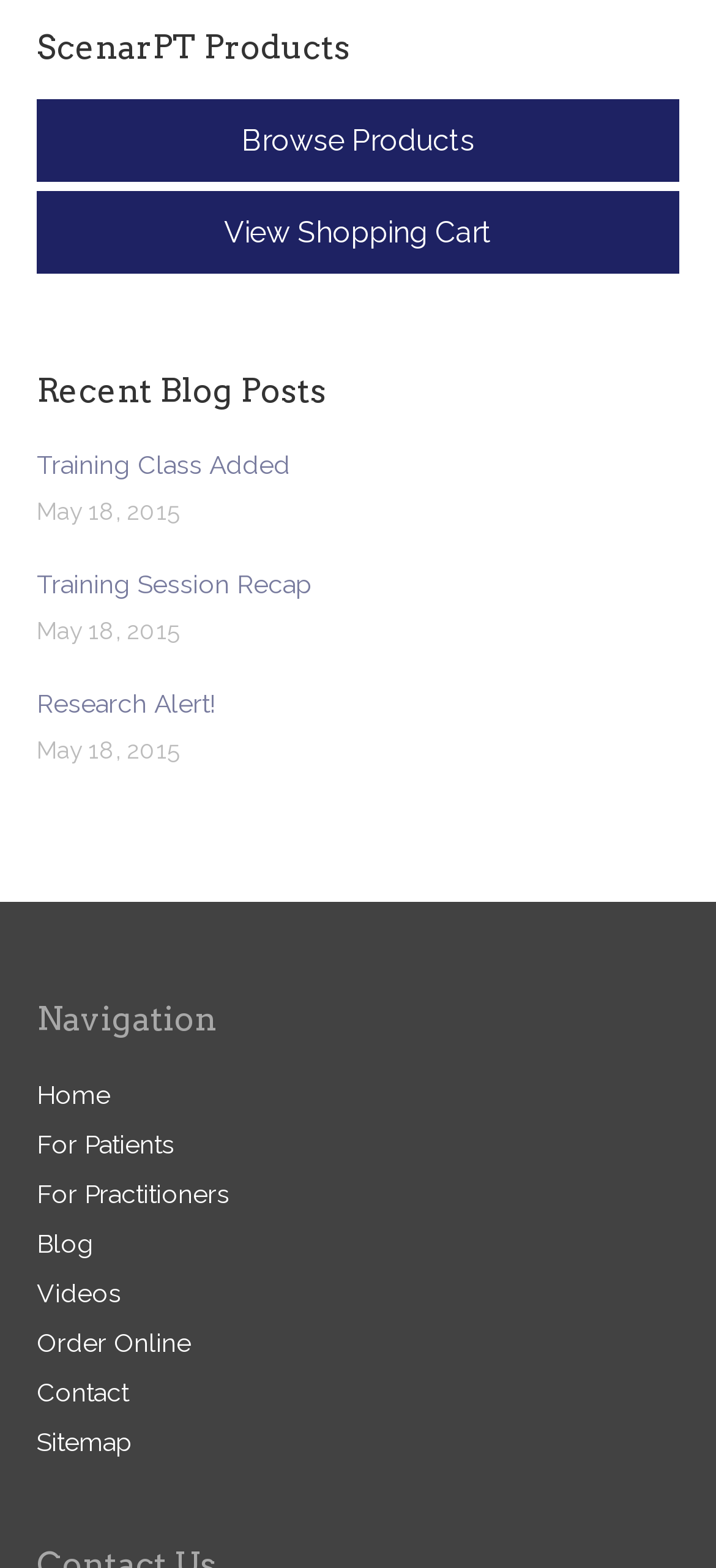Determine the bounding box coordinates of the clickable region to carry out the instruction: "Go to home page".

[0.051, 0.689, 0.192, 0.707]